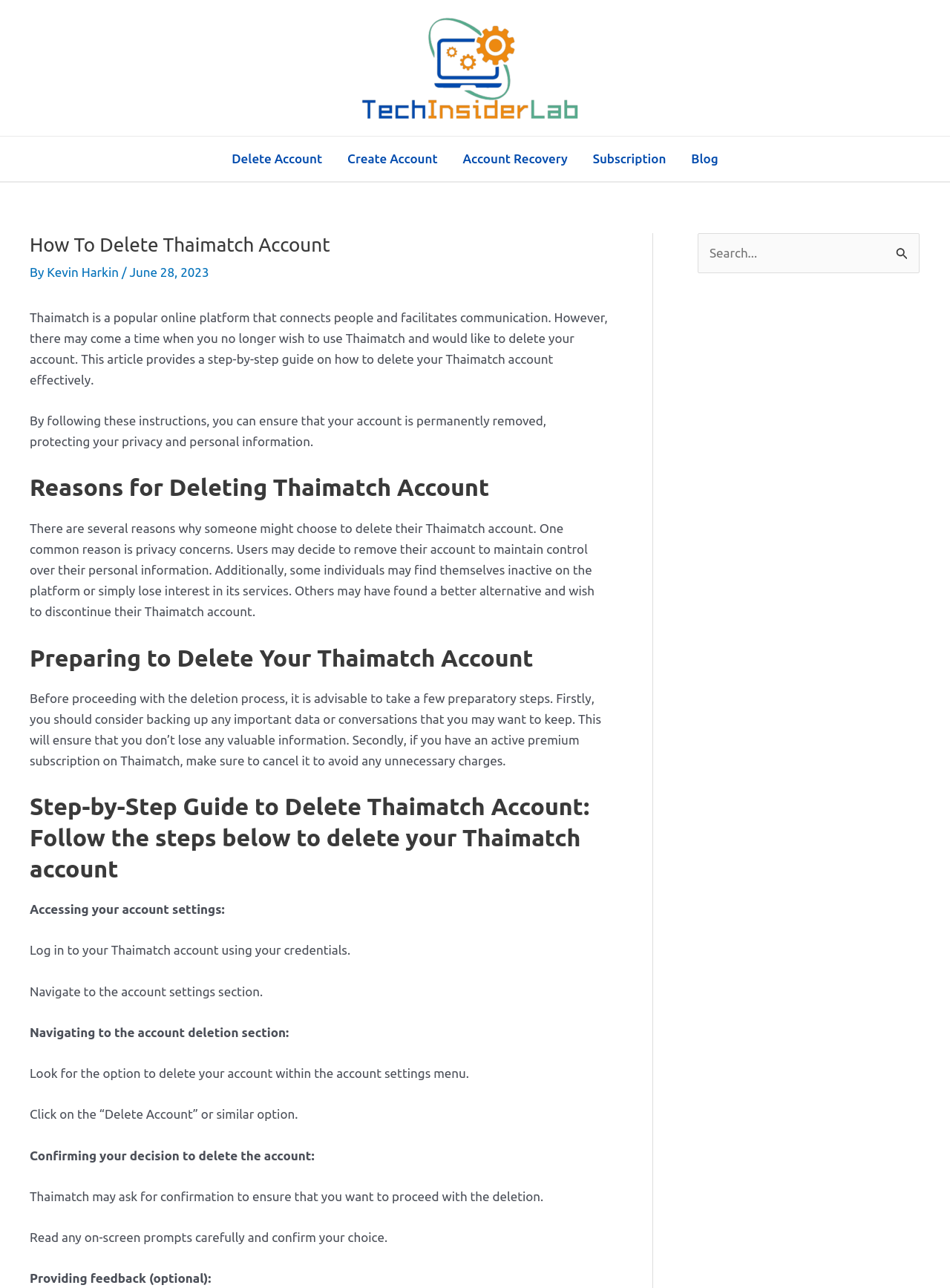Give the bounding box coordinates for the element described by: "parent_node: Search for: name="s" placeholder="Search..."".

[0.734, 0.181, 0.968, 0.212]